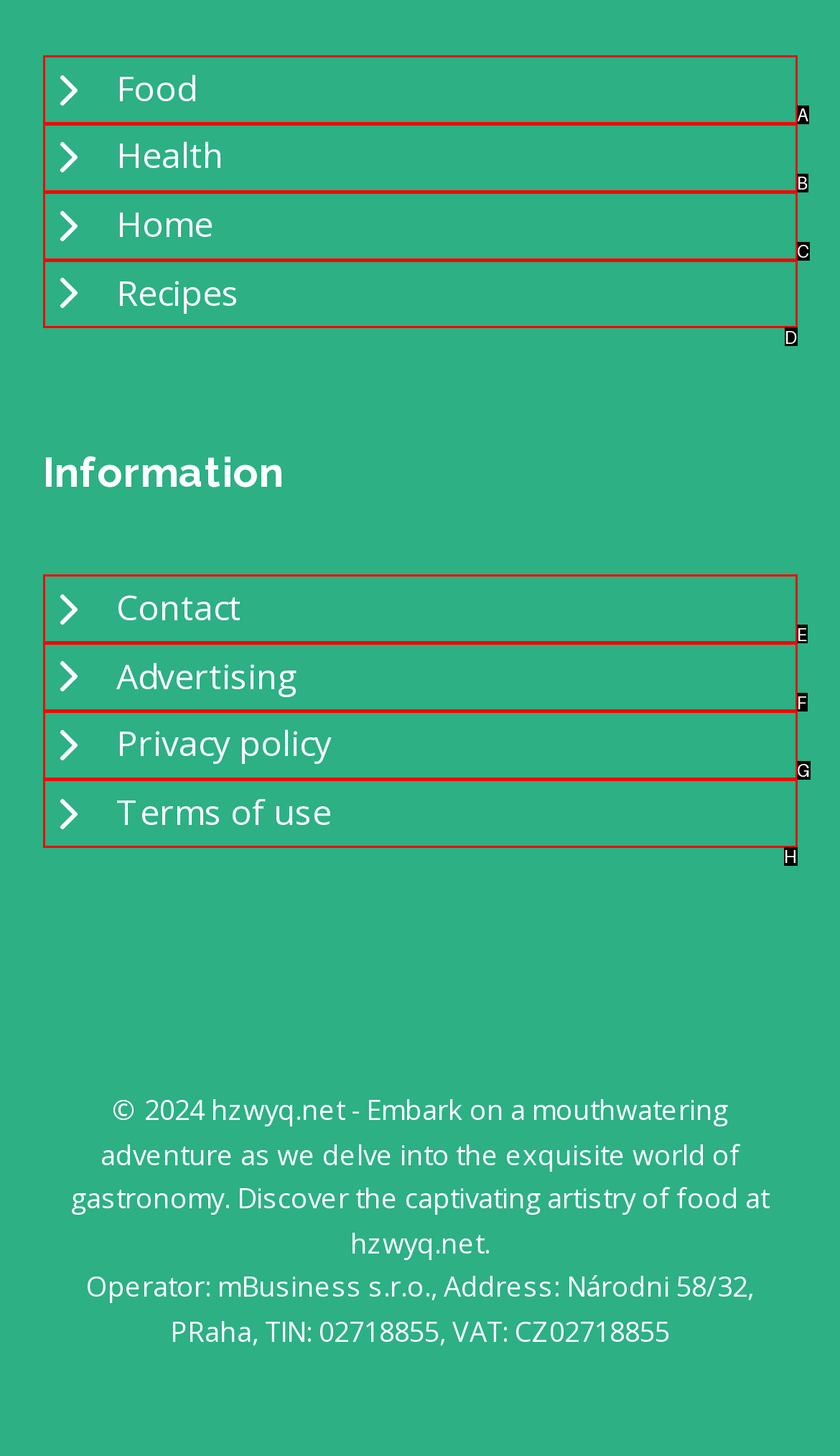Tell me the letter of the option that corresponds to the description: Privacy policy
Answer using the letter from the given choices directly.

G